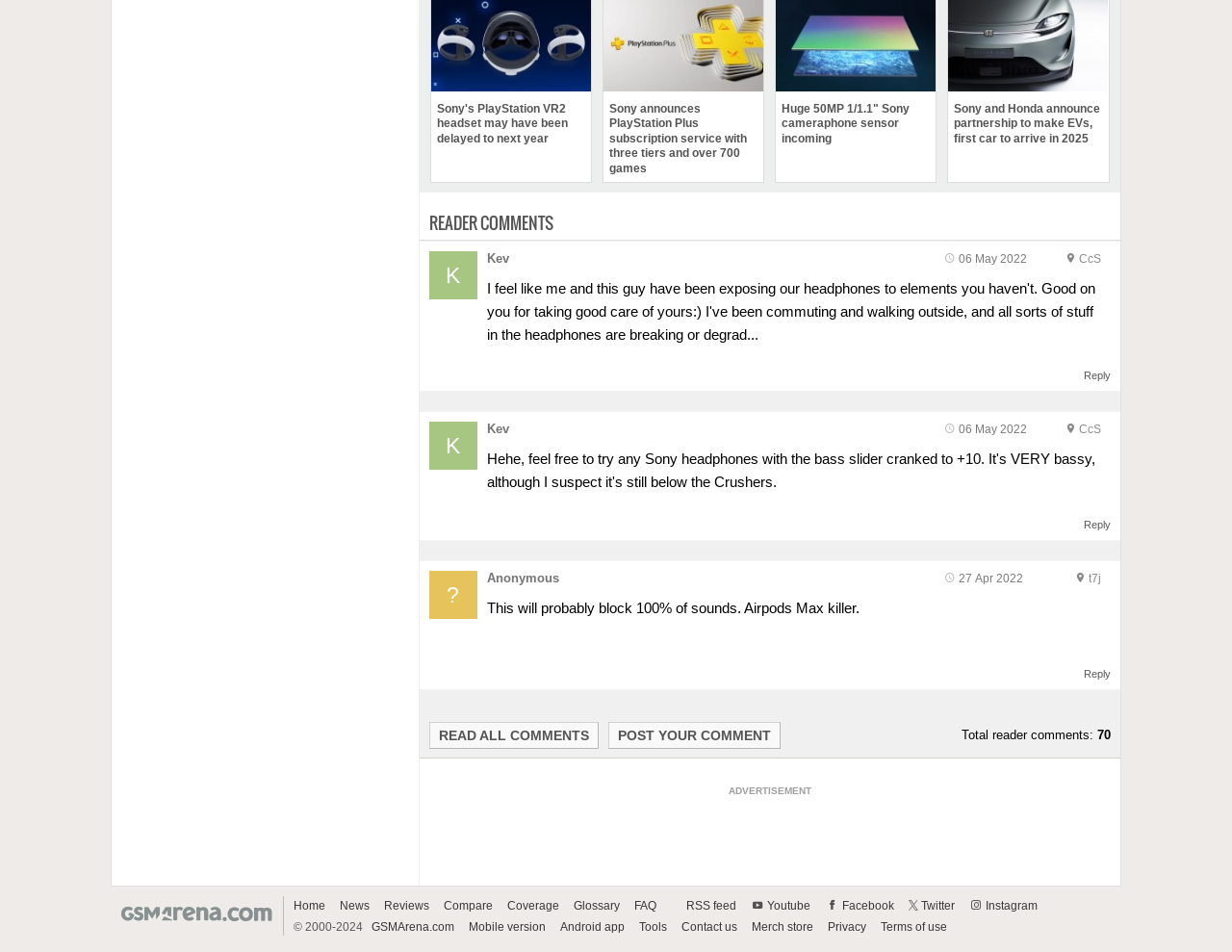Can you show the bounding box coordinates of the region to click on to complete the task described in the instruction: "Reply to this post"?

[0.879, 0.389, 0.901, 0.401]